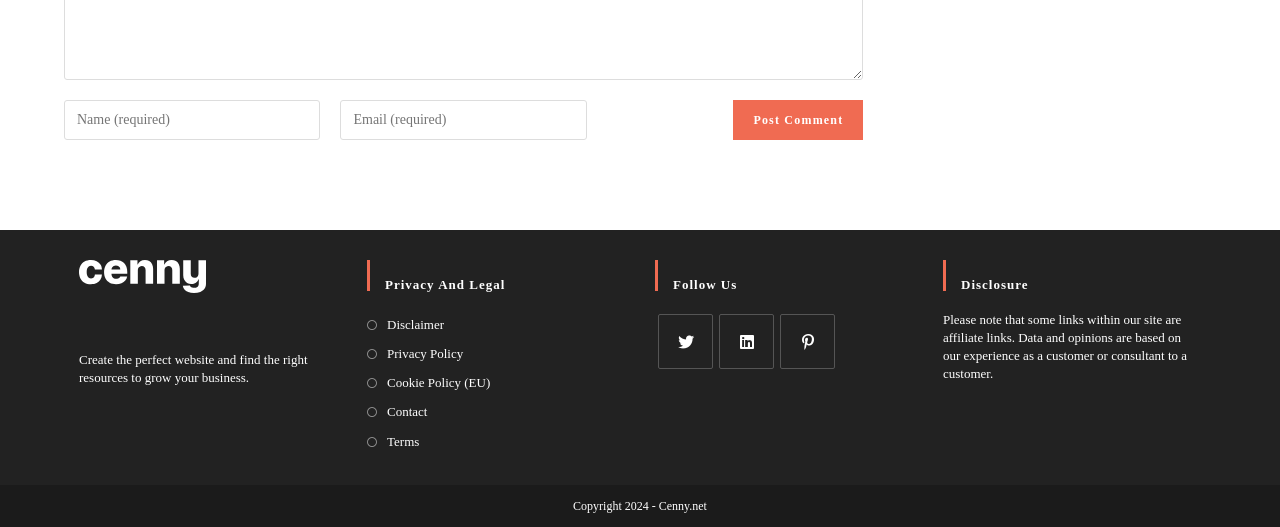Answer the question below in one word or phrase:
What is the copyright year of the website?

2024